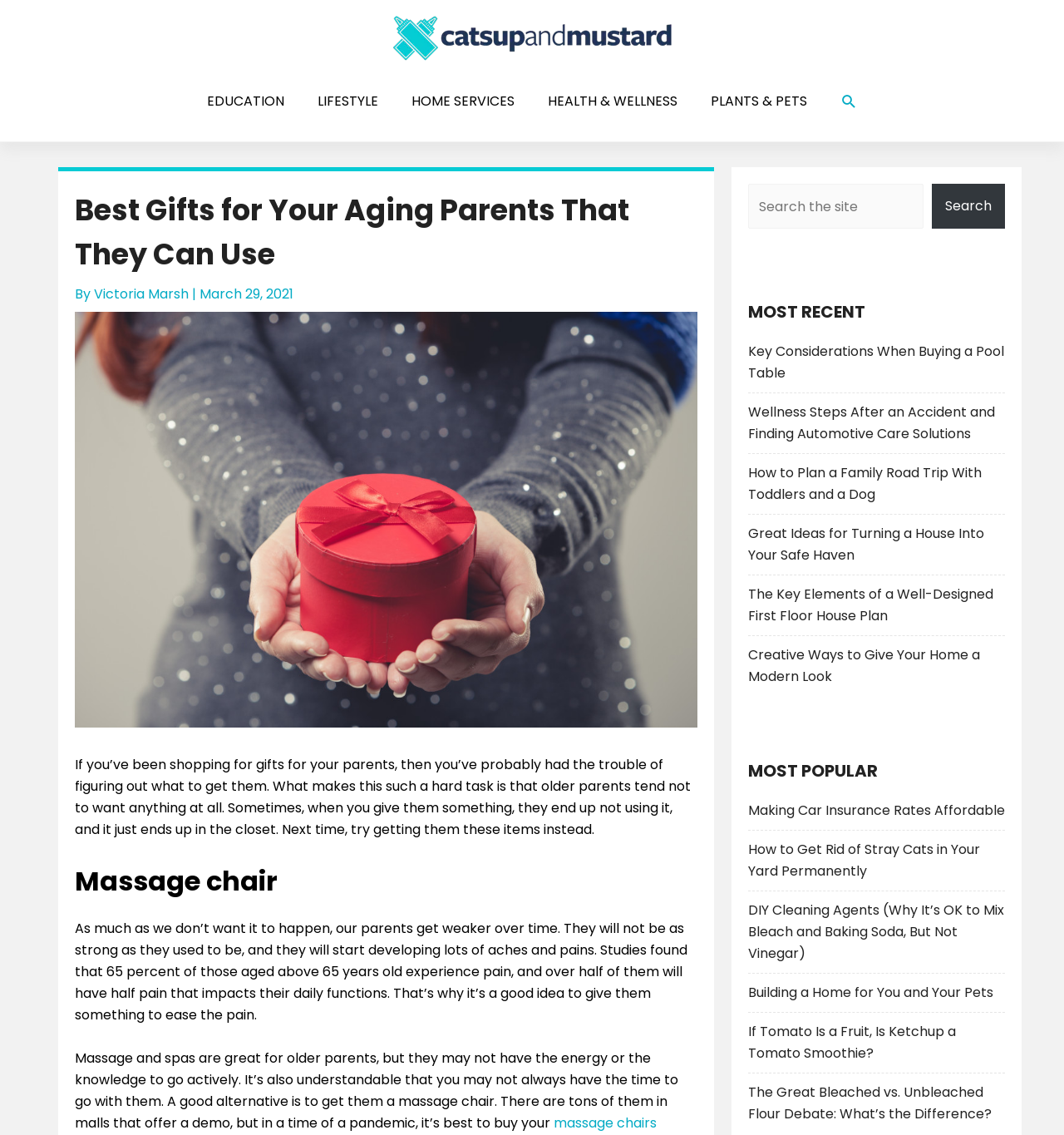Predict the bounding box of the UI element based on this description: "alt="Catsup and Mustard"".

[0.367, 0.024, 0.633, 0.041]